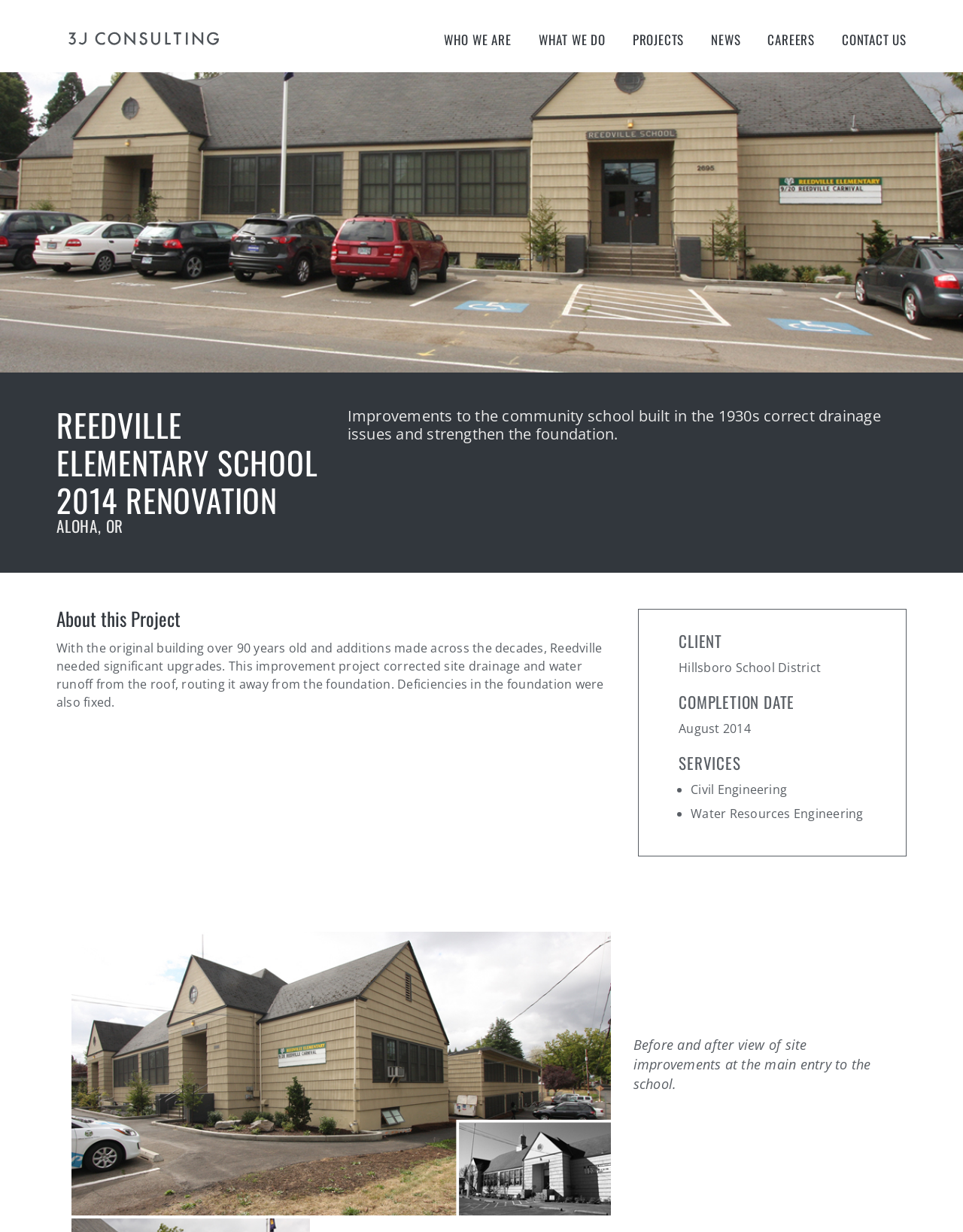Locate and generate the text content of the webpage's heading.

REEDVILLE ELEMENTARY SCHOOL 2014 RENOVATION